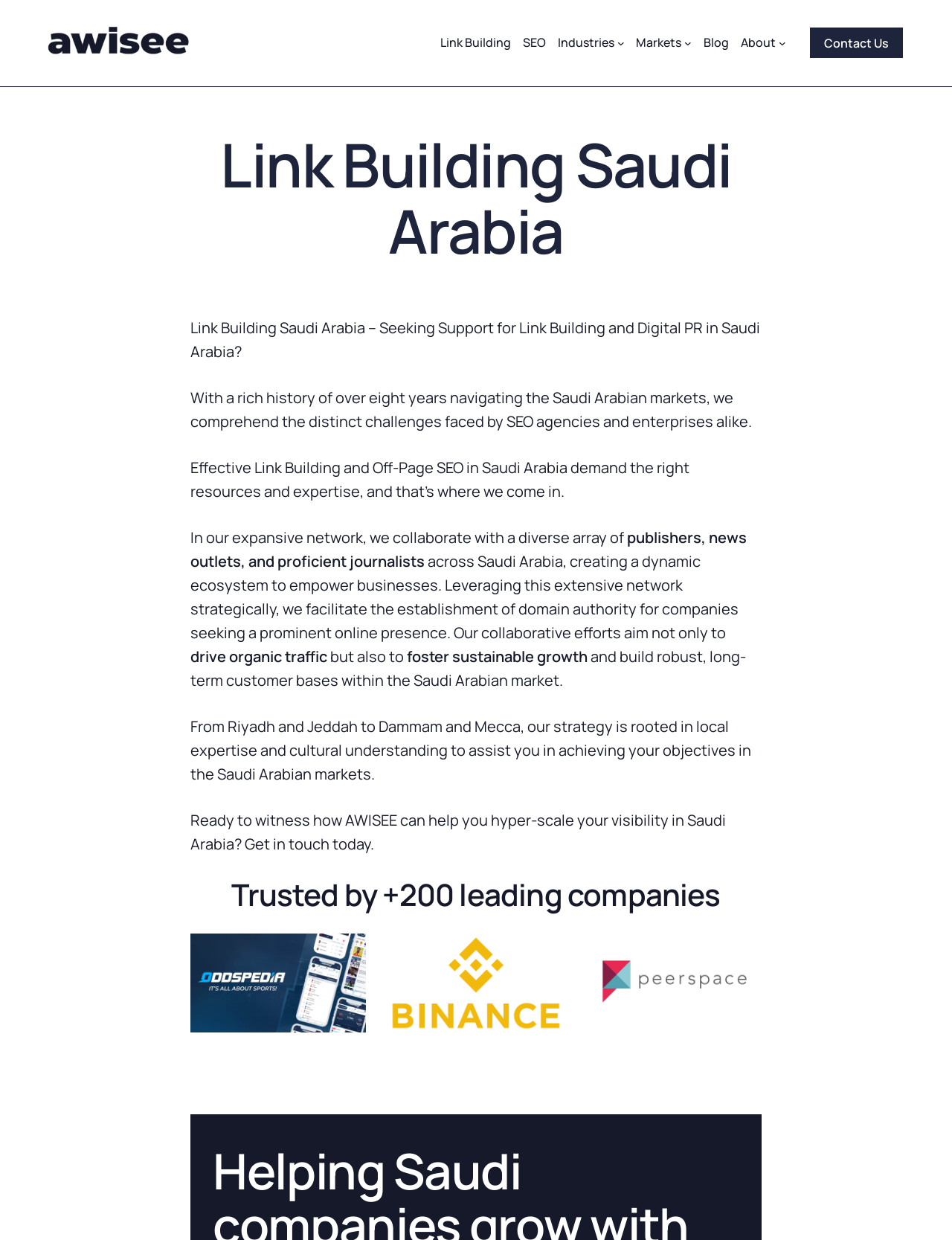What is the main topic of this webpage?
Based on the image, please offer an in-depth response to the question.

Based on the webpage content, the main topic is about link building services in Saudi Arabia, which is also reflected in the meta description. The webpage provides information about the importance of link building and digital PR in Saudi Arabia and how AWISEE can help businesses achieve their objectives in the Saudi Arabian market.